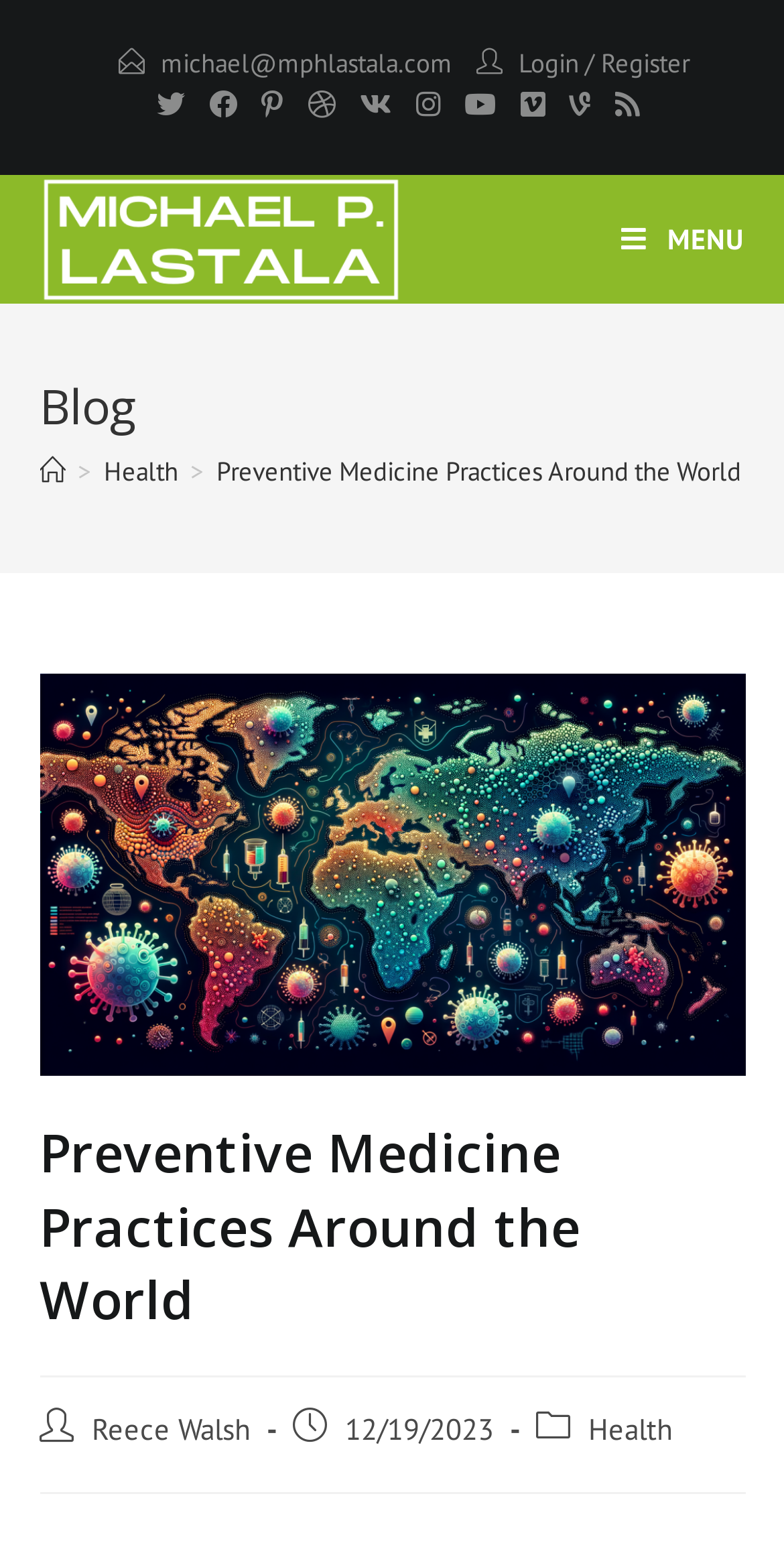Locate the bounding box coordinates of the clickable area needed to fulfill the instruction: "View Twitter profile".

[0.185, 0.057, 0.251, 0.08]